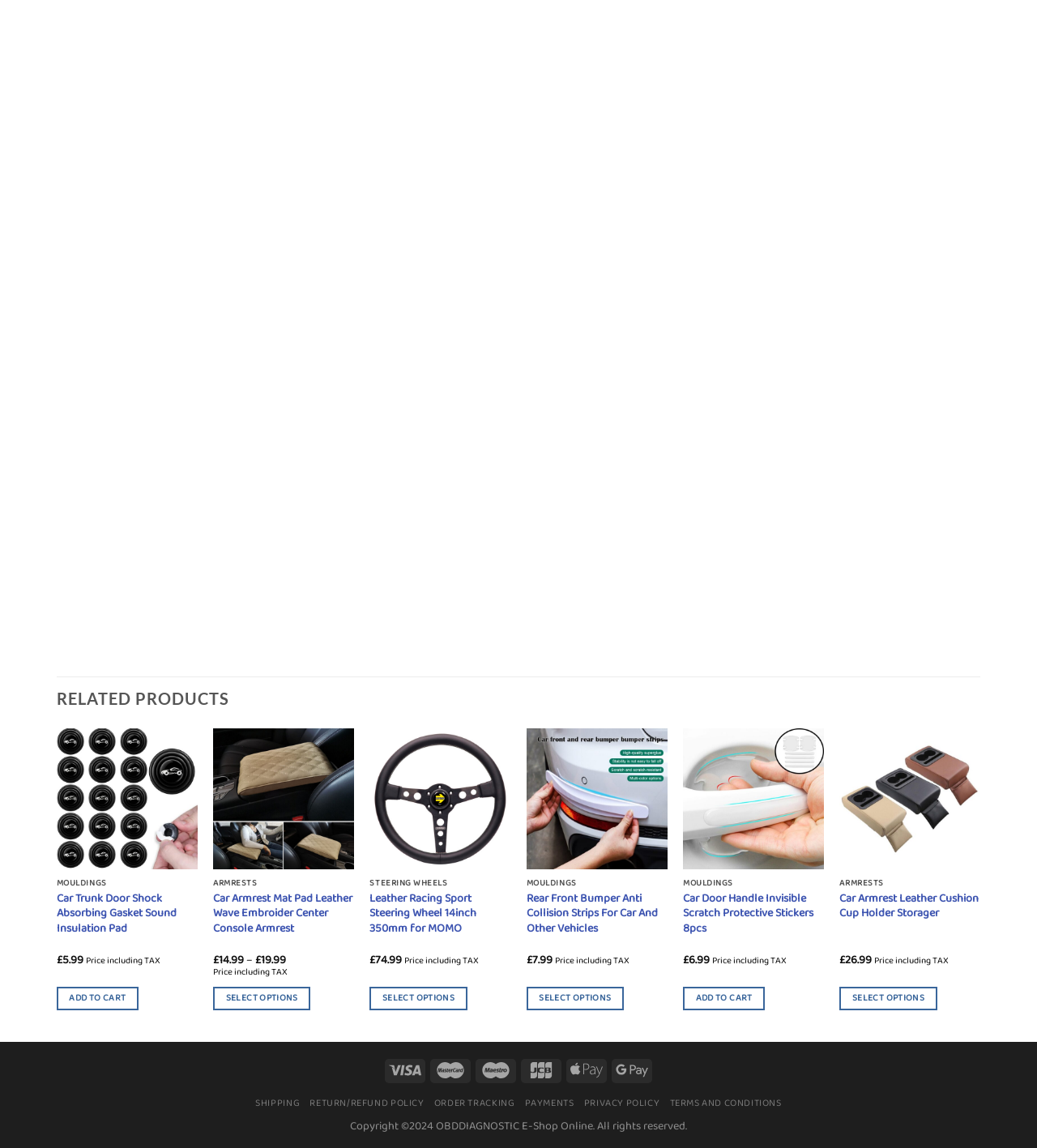Specify the bounding box coordinates of the element's region that should be clicked to achieve the following instruction: "View shipping information". The bounding box coordinates consist of four float numbers between 0 and 1, in the format [left, top, right, bottom].

[0.246, 0.954, 0.289, 0.967]